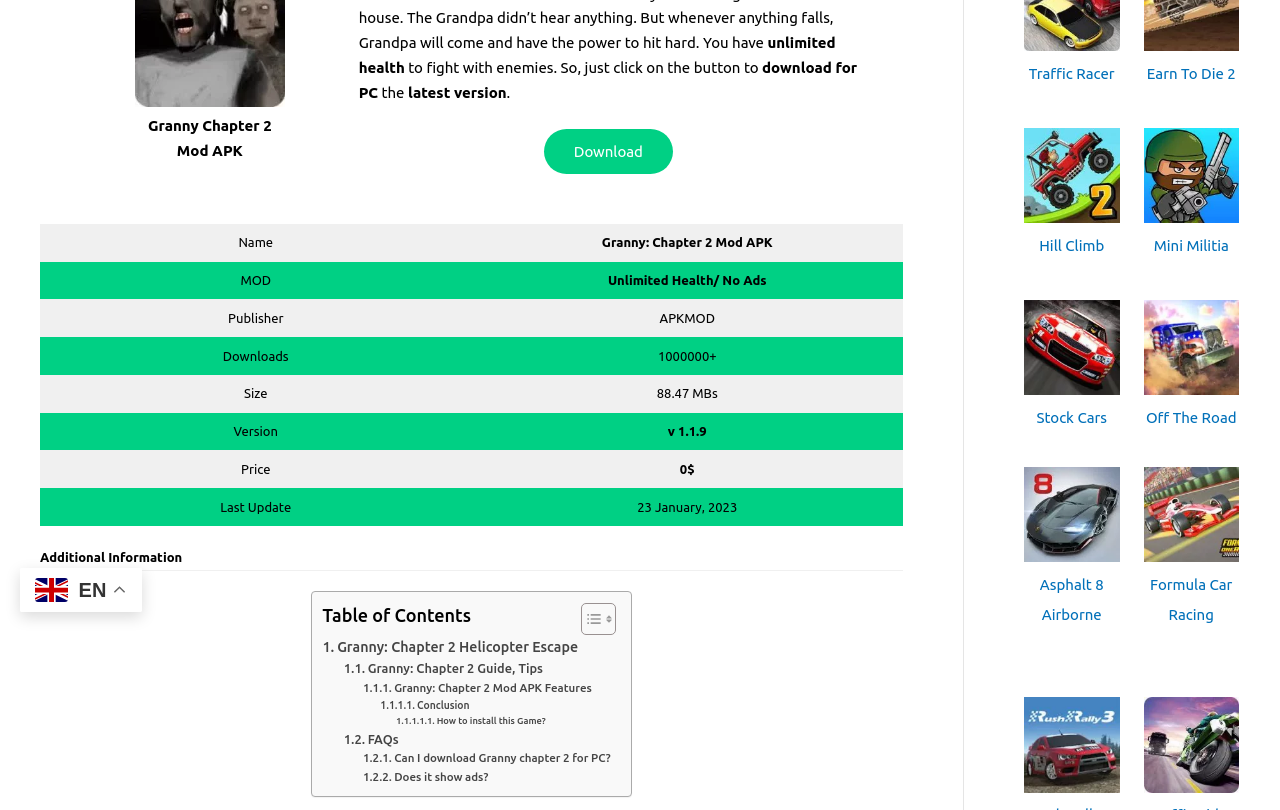From the element description: "Granny: Chapter 2 Guide, Tips", extract the bounding box coordinates of the UI element. The coordinates should be expressed as four float numbers between 0 and 1, in the order [left, top, right, bottom].

[0.269, 0.442, 0.424, 0.468]